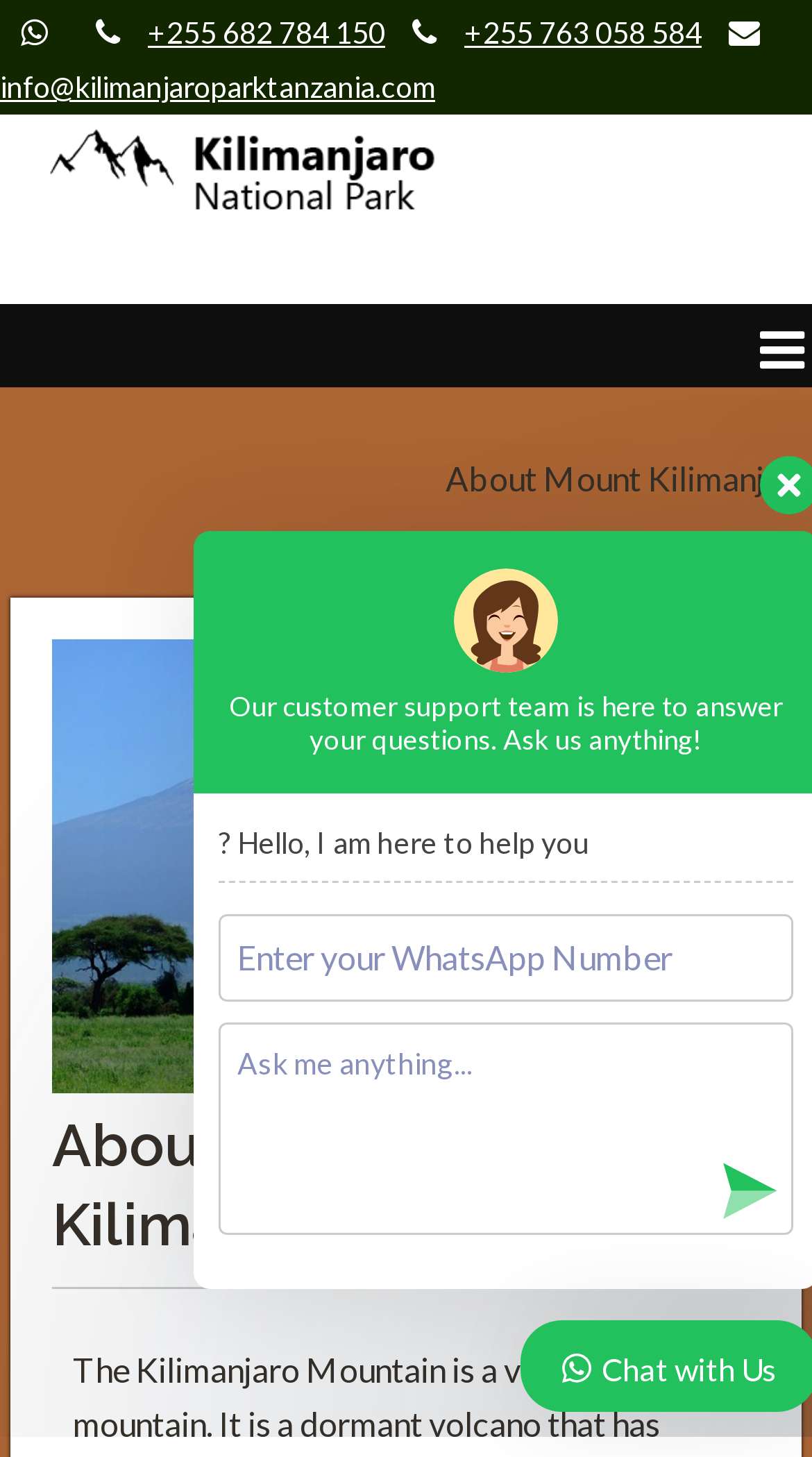Respond with a single word or phrase to the following question:
What is the purpose of the textbox at the bottom?

Enter WhatsApp Number